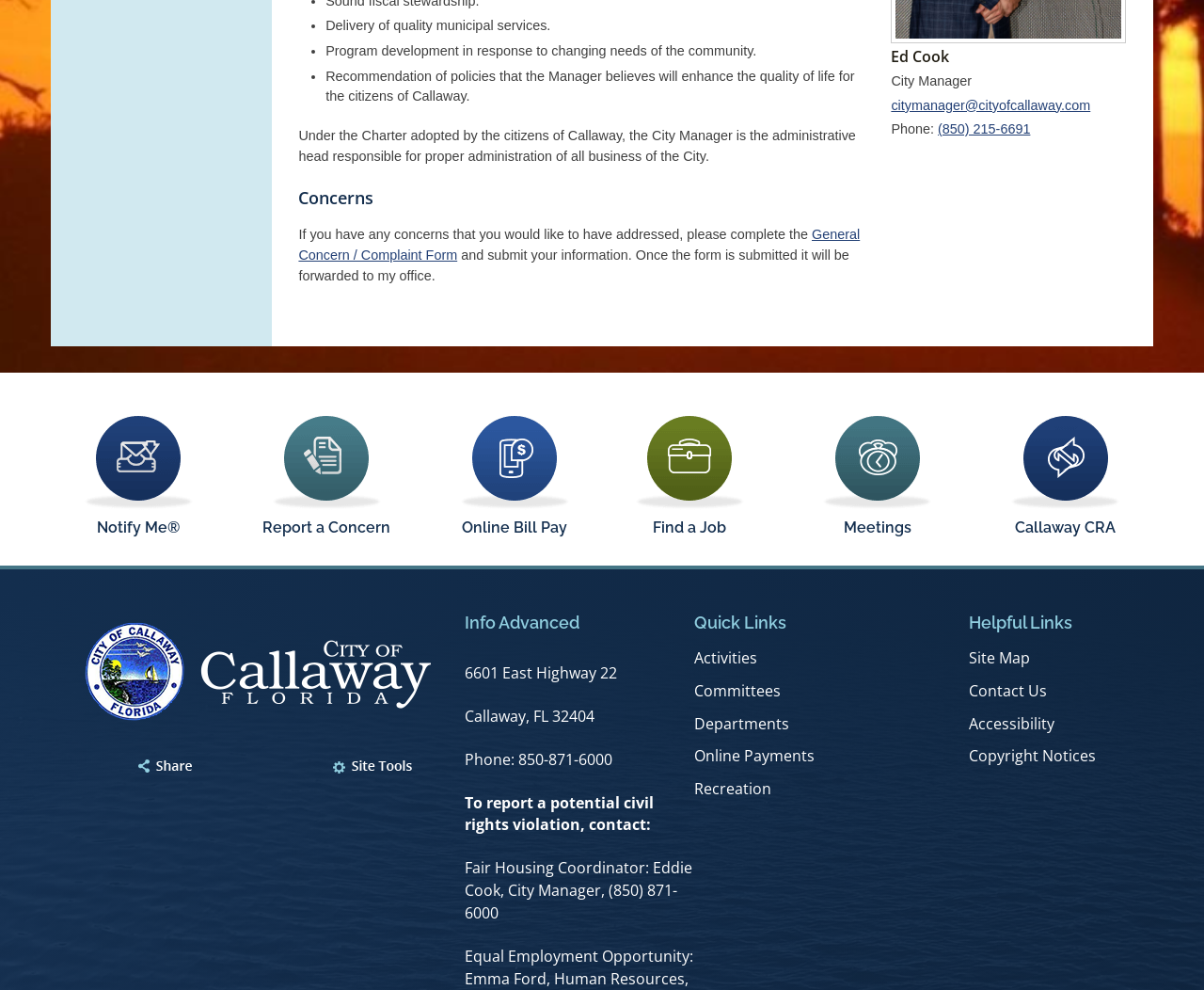Find the bounding box coordinates for the UI element that matches this description: "Find a Job".

[0.5, 0.406, 0.645, 0.539]